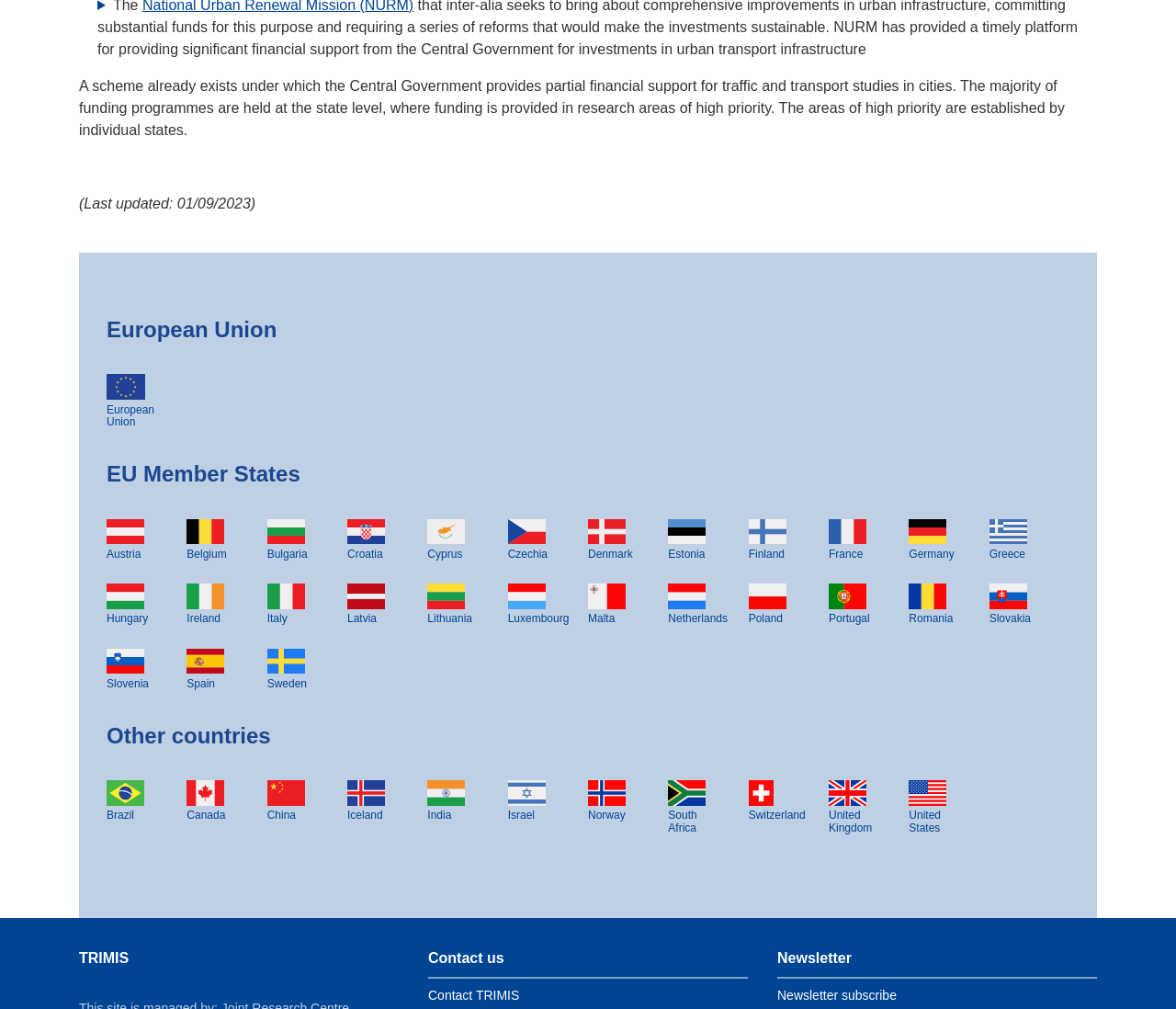Look at the image and write a detailed answer to the question: 
What is the position of the link to France on the webpage?

I analyzed the bounding box coordinates of the link to France and found that it is located in the middle of the webpage, vertically.